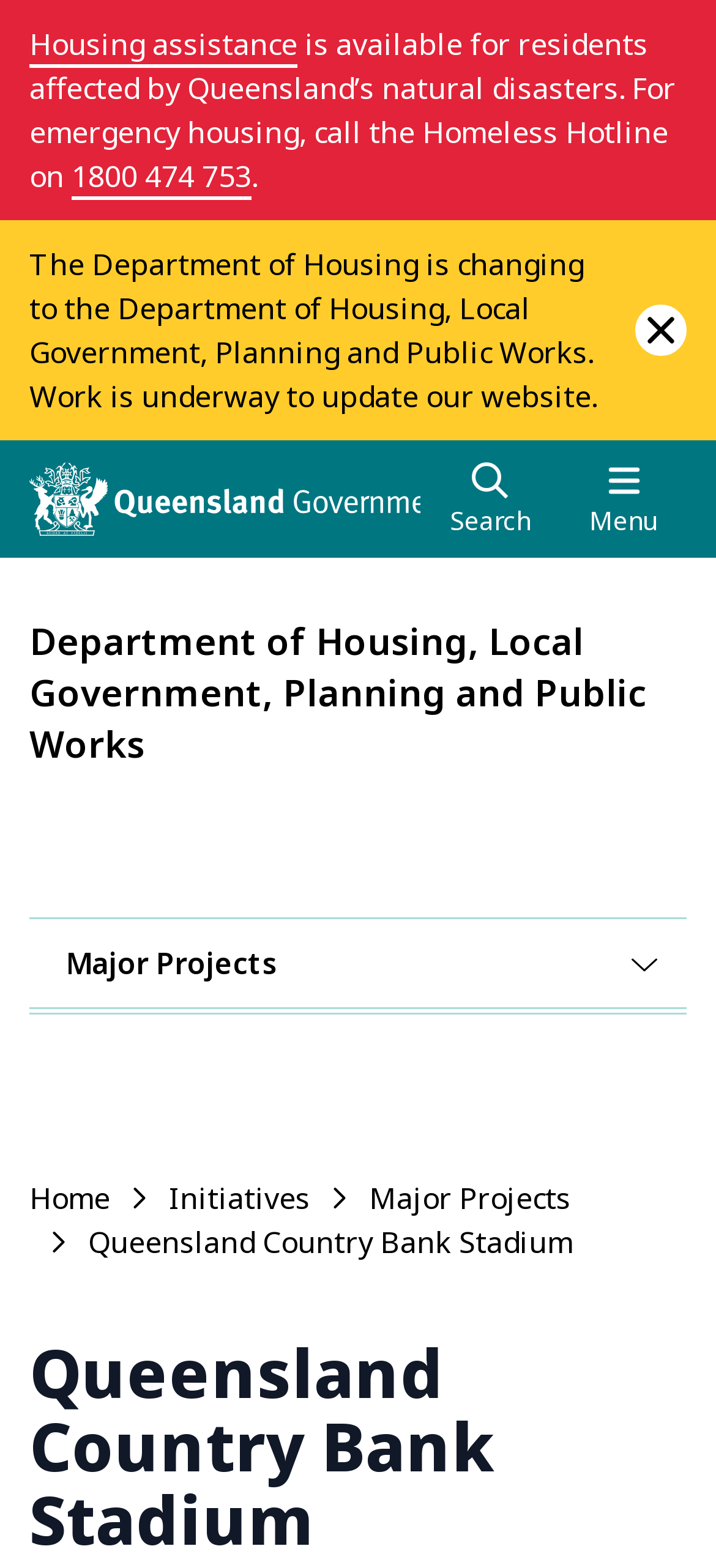Generate the text content of the main heading of the webpage.

Queensland Country Bank Stadium